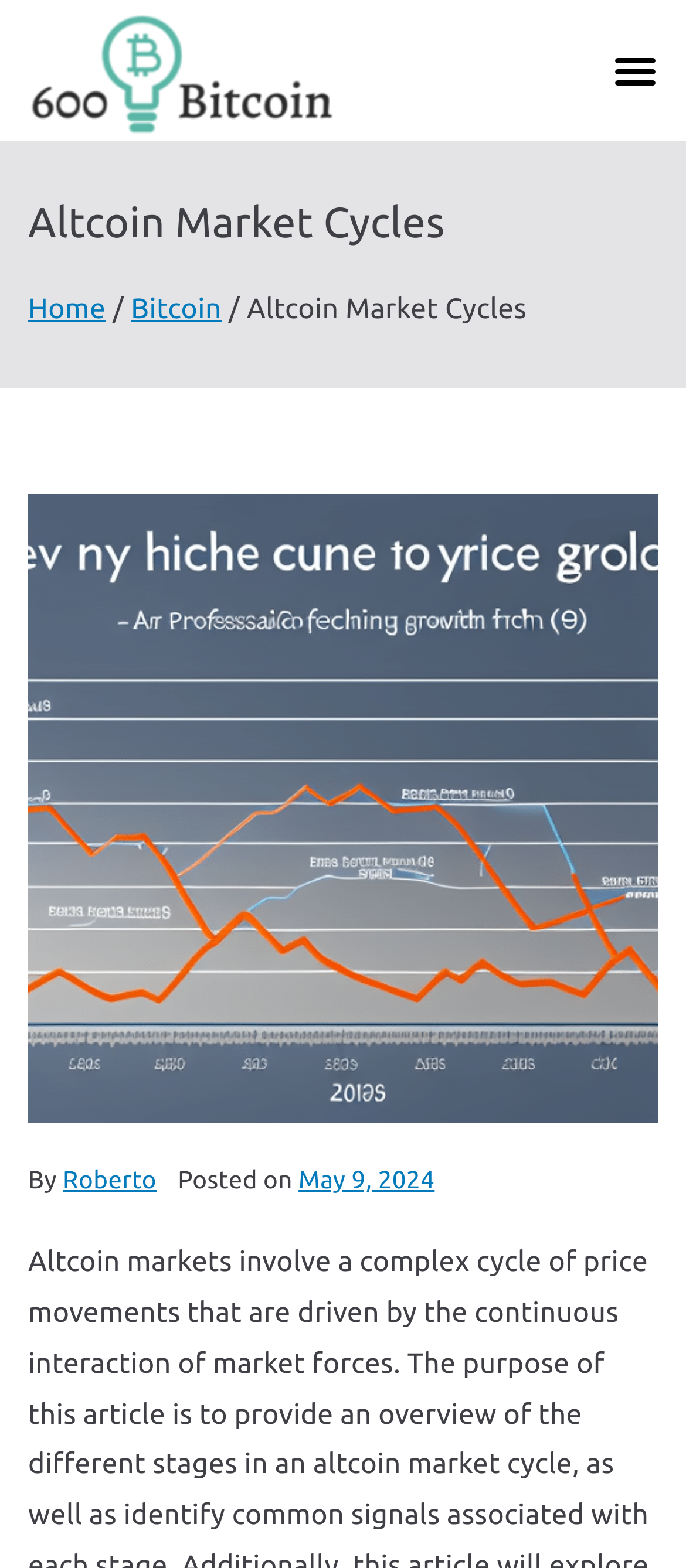Utilize the details in the image to thoroughly answer the following question: What is the topic of the article?

The topic of the article is mentioned in the main heading, and it is written as 'Altcoin Market Cycles'. This topic is also supported by the image below the main heading, which shows a cycle of a graph oscillating from highs of price growth to lows of price decline.